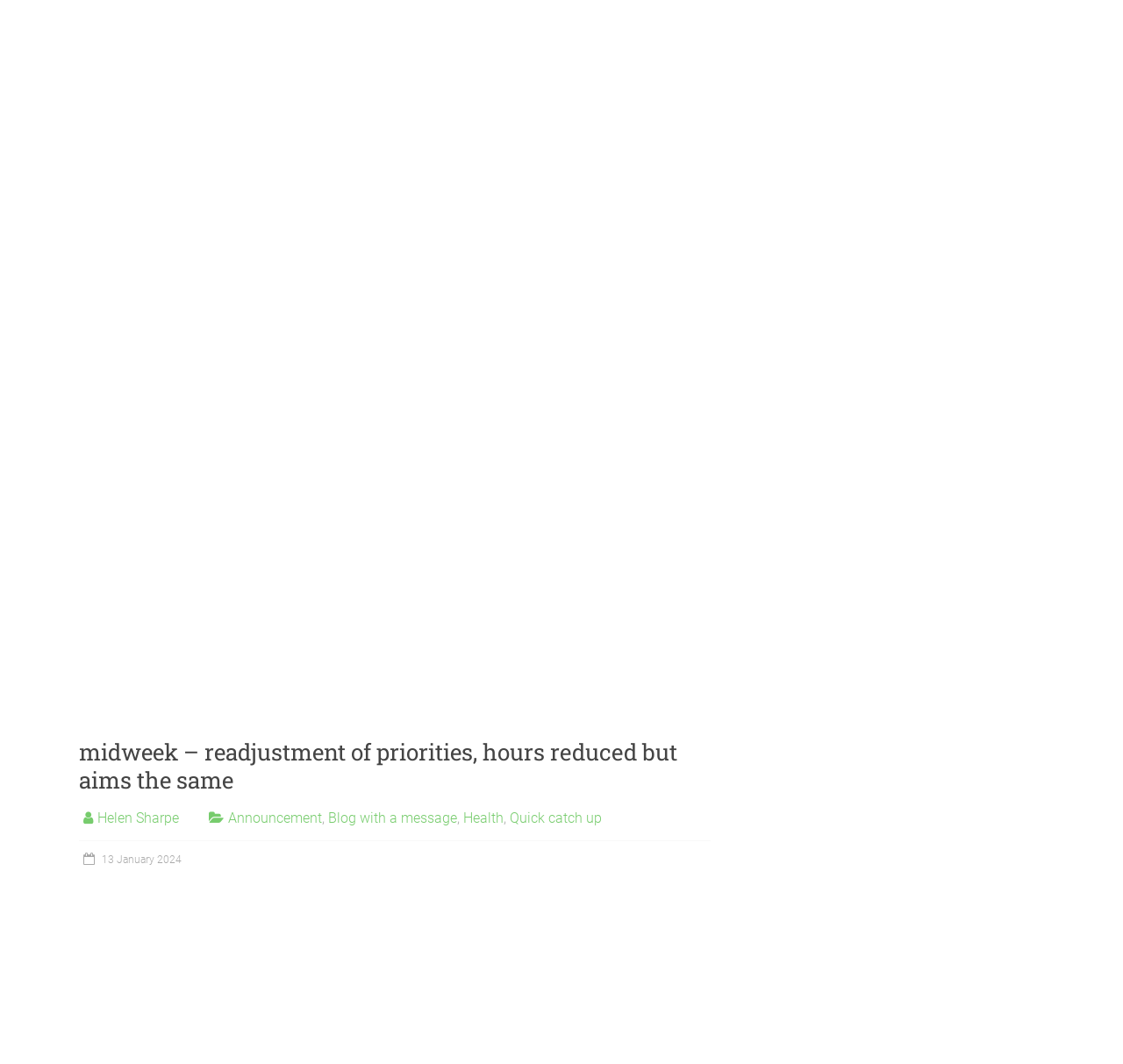Determine the bounding box coordinates for the UI element with the following description: "Quick catch up". The coordinates should be four float numbers between 0 and 1, represented as [left, top, right, bottom].

[0.454, 0.761, 0.536, 0.776]